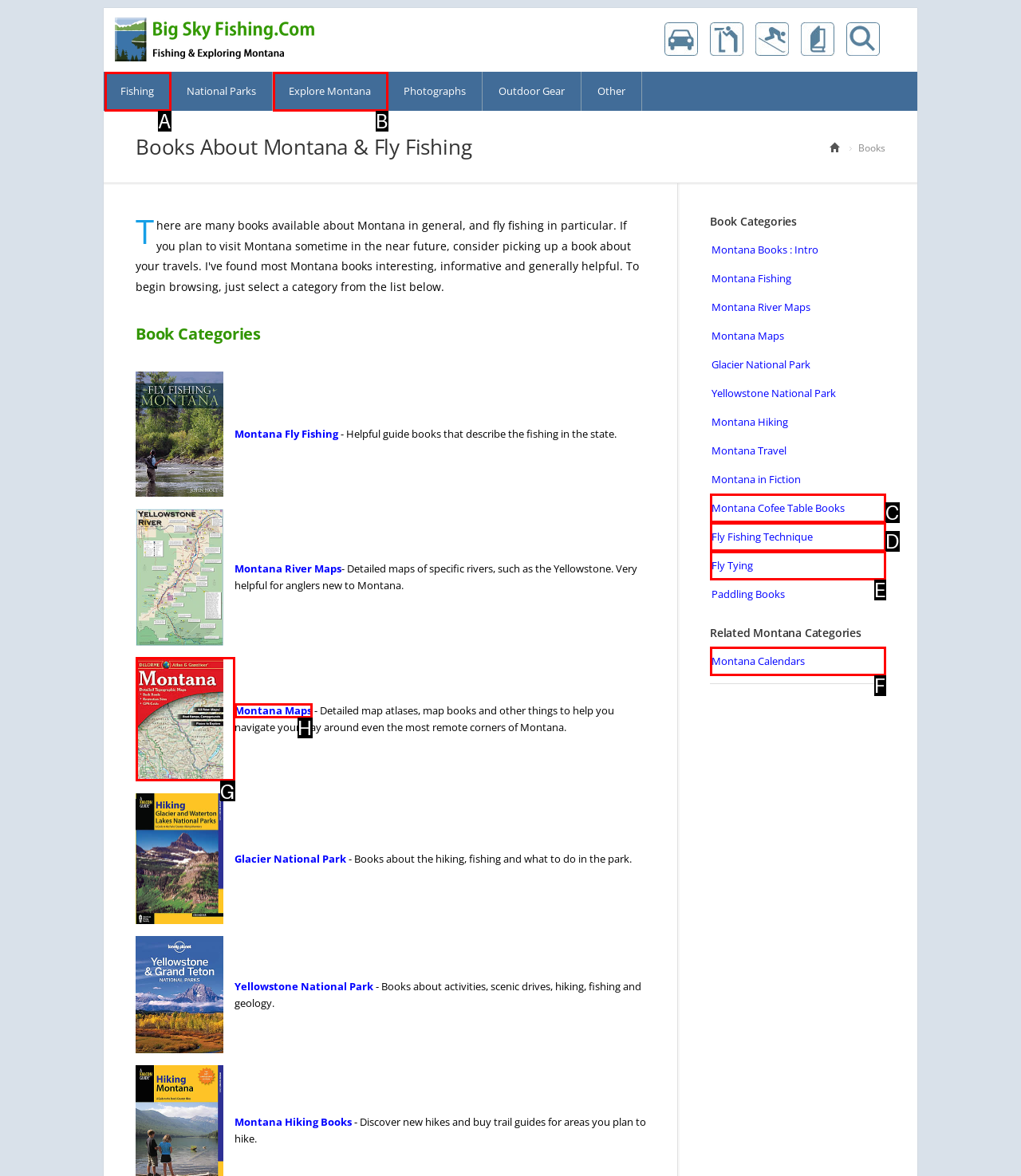Pick the option that best fits the description: Montana Cofee Table Books. Reply with the letter of the matching option directly.

C